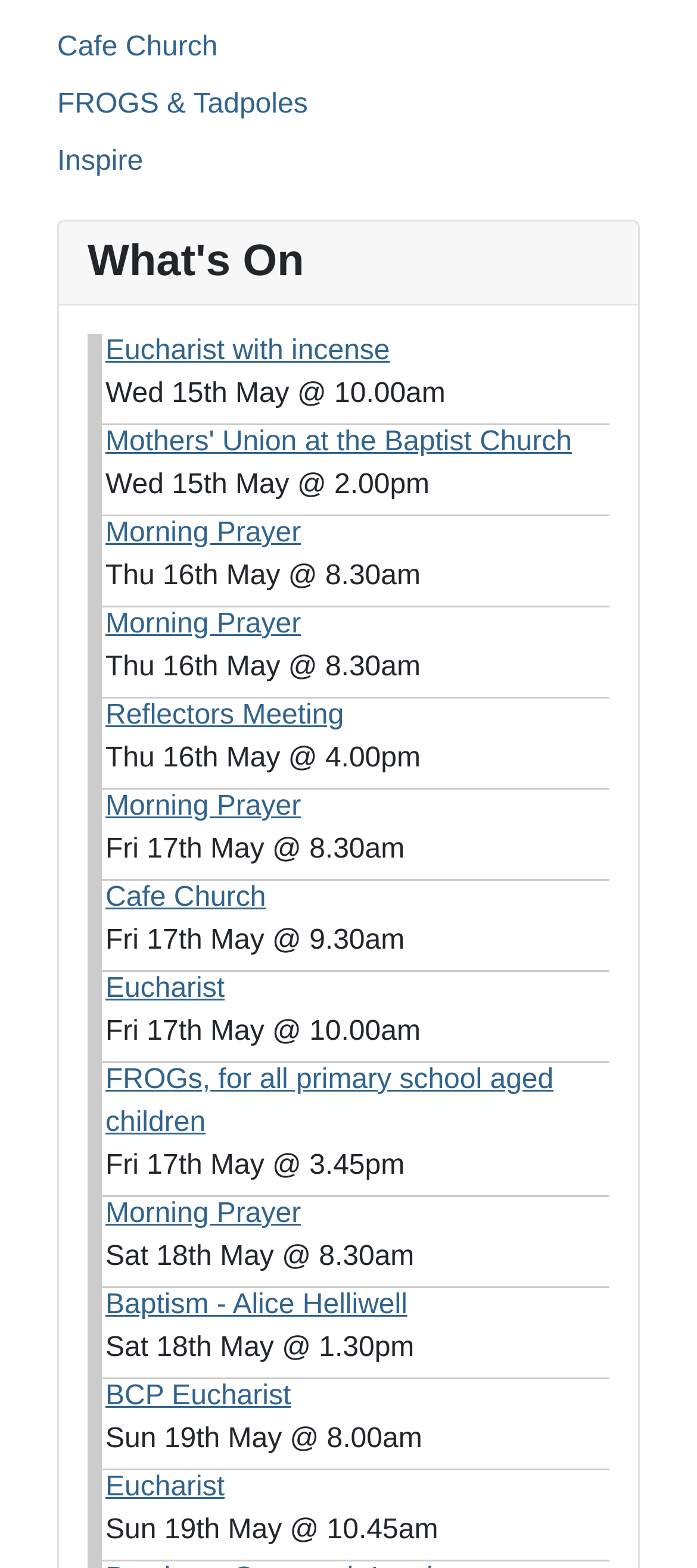What is the last event listed on Fri 17th May?
Please use the image to deliver a detailed and complete answer.

I looked at the events listed on Fri 17th May and found that the last event is 'FROGs, for all primary school aged children' at 3.45pm.